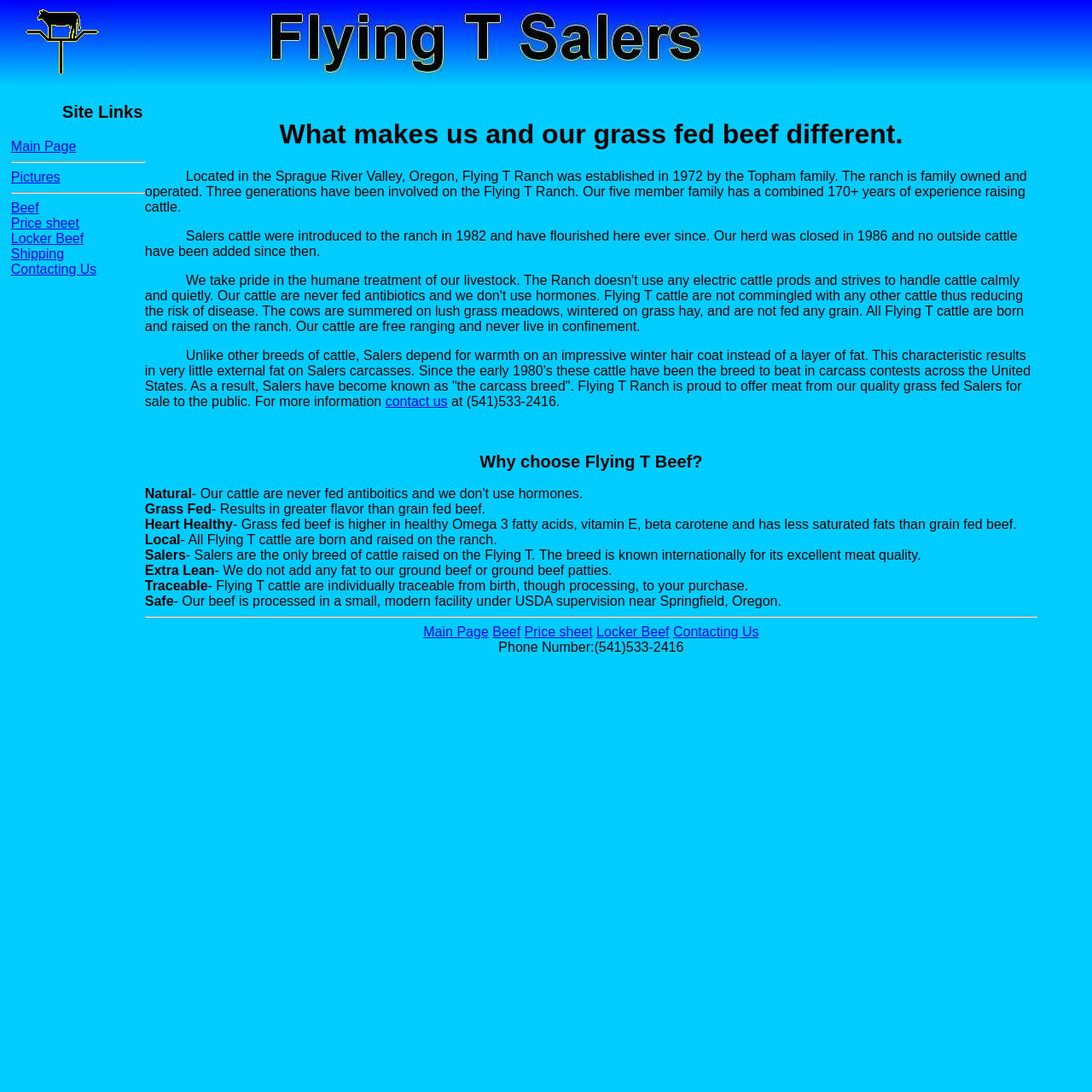Extract the bounding box coordinates of the UI element described: "Contacting Us". Provide the coordinates in the format [left, top, right, bottom] with values ranging from 0 to 1.

[0.616, 0.572, 0.695, 0.585]